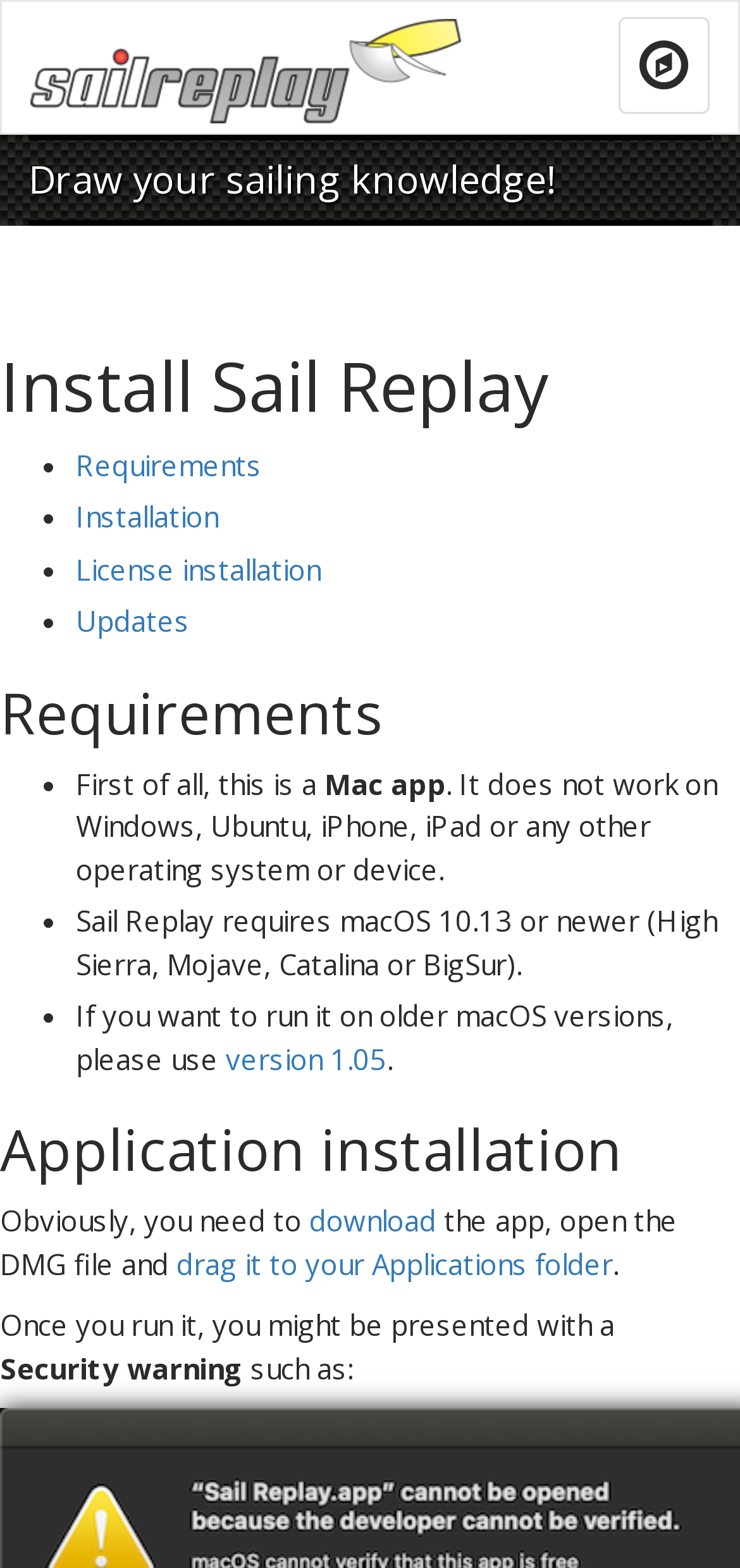Identify the bounding box coordinates for the UI element described as follows: "Toggle navigation". Ensure the coordinates are four float numbers between 0 and 1, formatted as [left, top, right, bottom].

[0.836, 0.011, 0.959, 0.073]